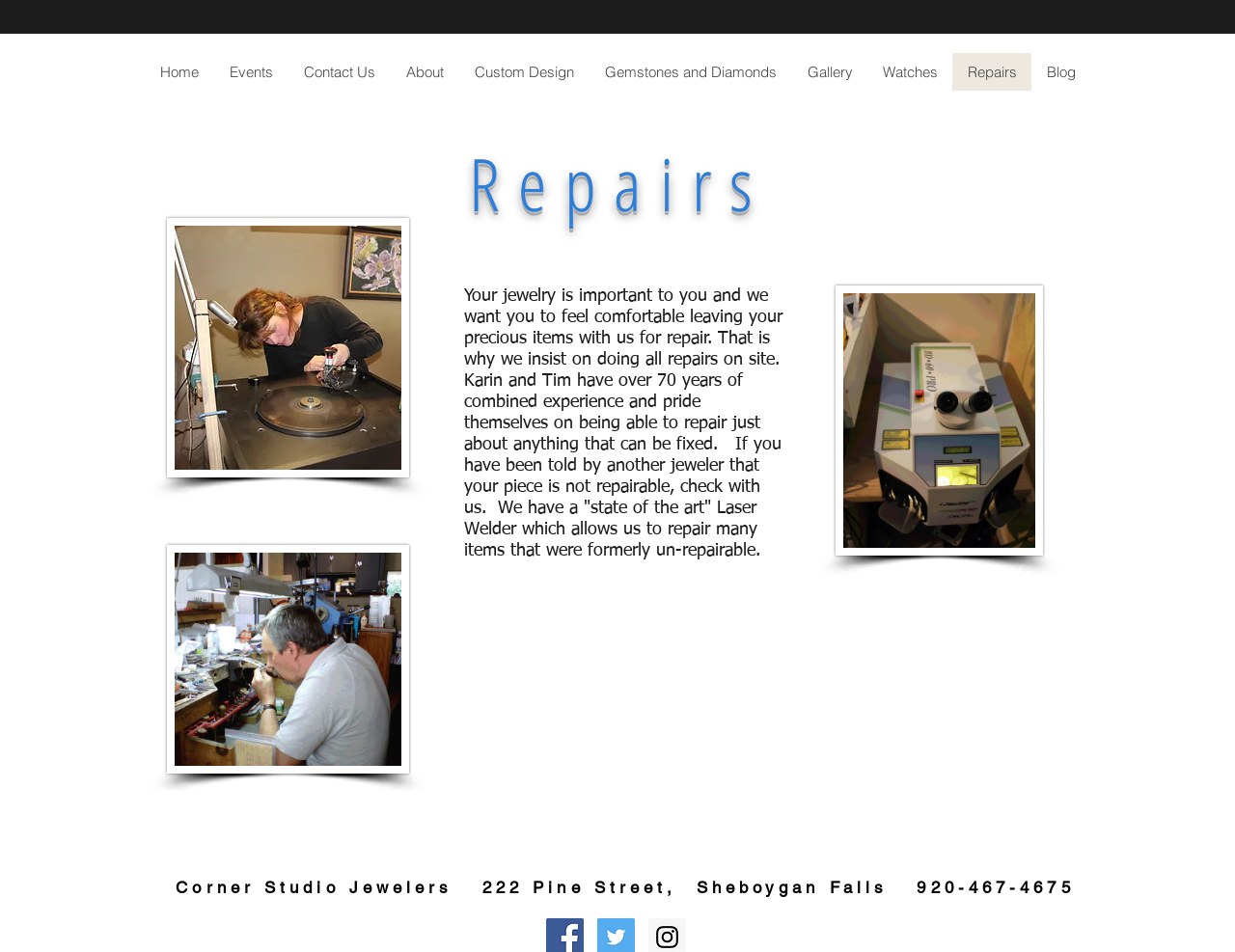Give a concise answer using one word or a phrase to the following question:
What is the main service offered by Corner Studio Jewelers?

Repairs